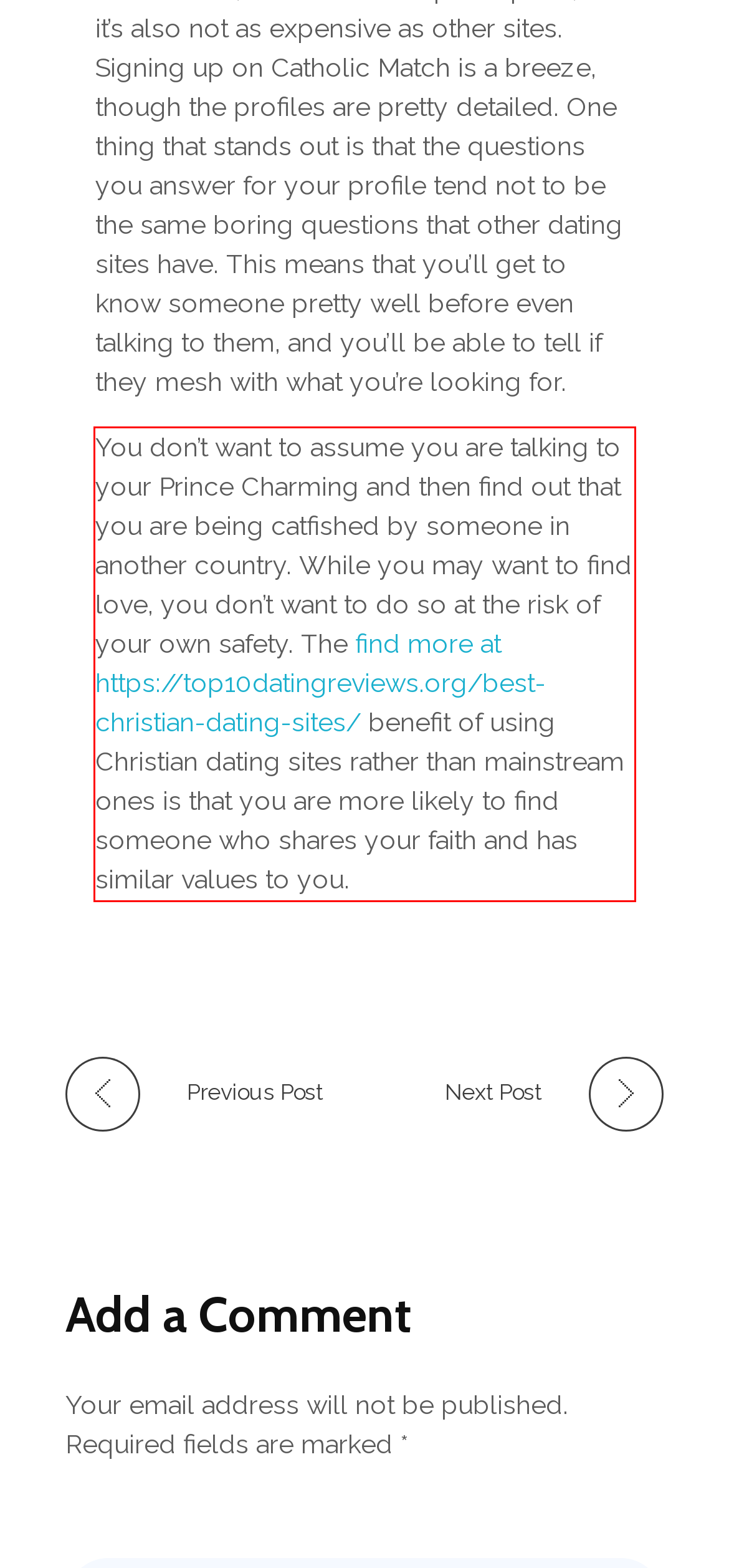With the given screenshot of a webpage, locate the red rectangle bounding box and extract the text content using OCR.

You don’t want to assume you are talking to your Prince Charming and then find out that you are being catfished by someone in another country. While you may want to find love, you don’t want to do so at the risk of your own safety. The find more at https://top10datingreviews.org/best-christian-dating-sites/ benefit of using Christian dating sites rather than mainstream ones is that you are more likely to find someone who shares your faith and has similar values to you.